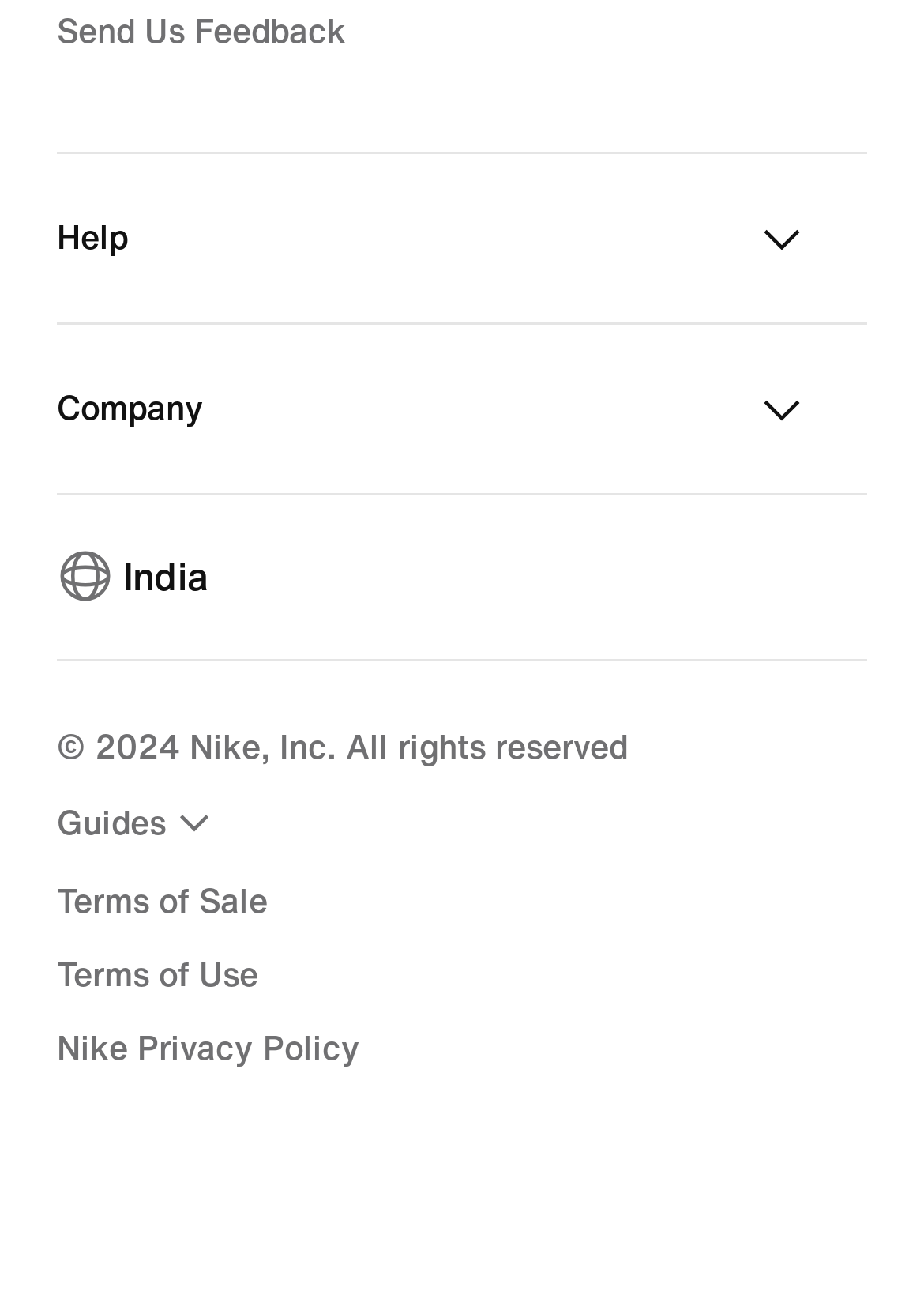What is the current selected location? Observe the screenshot and provide a one-word or short phrase answer.

India